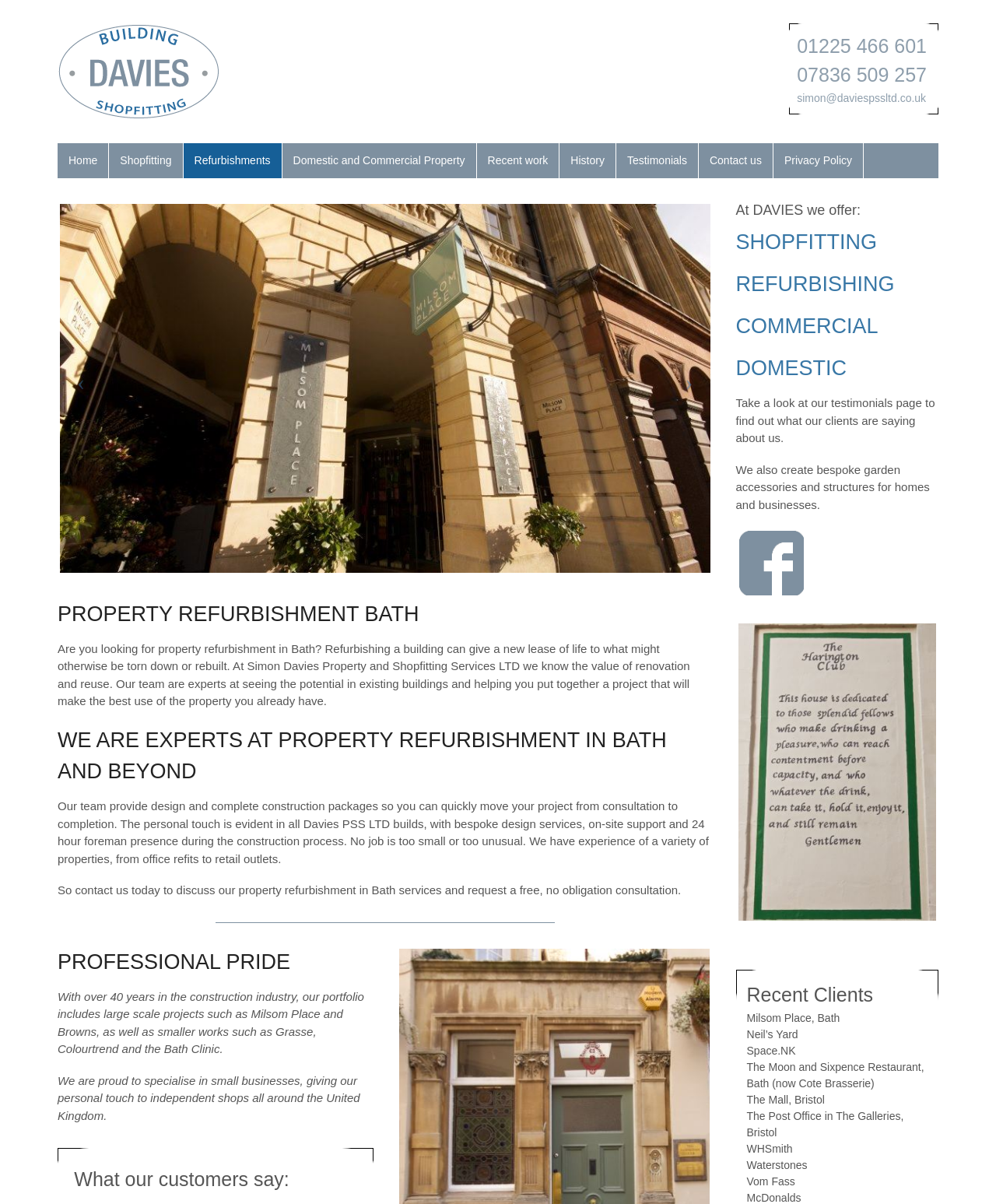Determine the bounding box coordinates for the area you should click to complete the following instruction: "Read the article about 'Family Law Continues to Change, Yet More Reform is Needed According to Advocates – New York State Law'".

None